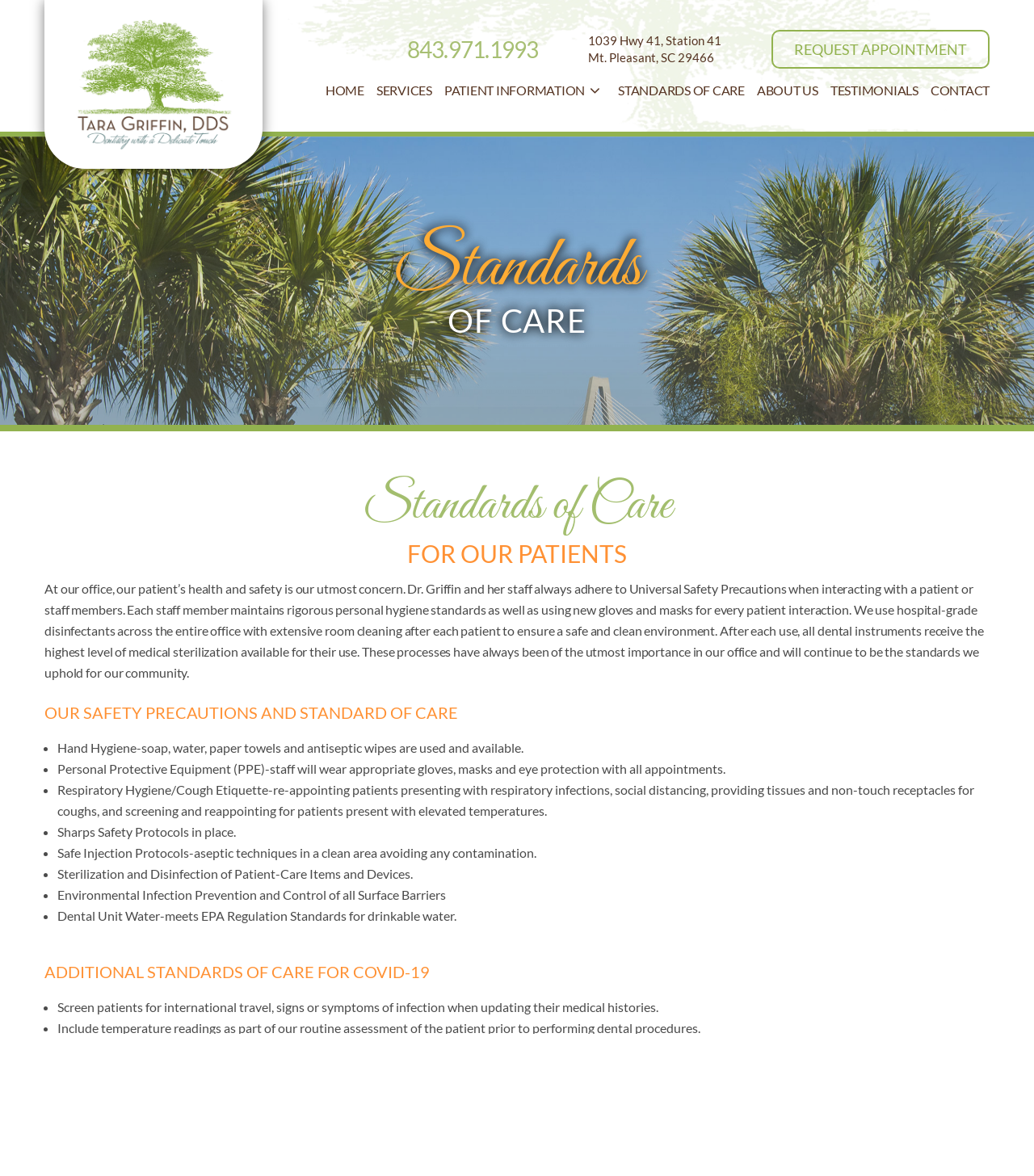Identify the bounding box coordinates for the element you need to click to achieve the following task: "Read about STANDARDS OF CARE". Provide the bounding box coordinates as four float numbers between 0 and 1, in the form [left, top, right, bottom].

[0.592, 0.07, 0.726, 0.083]